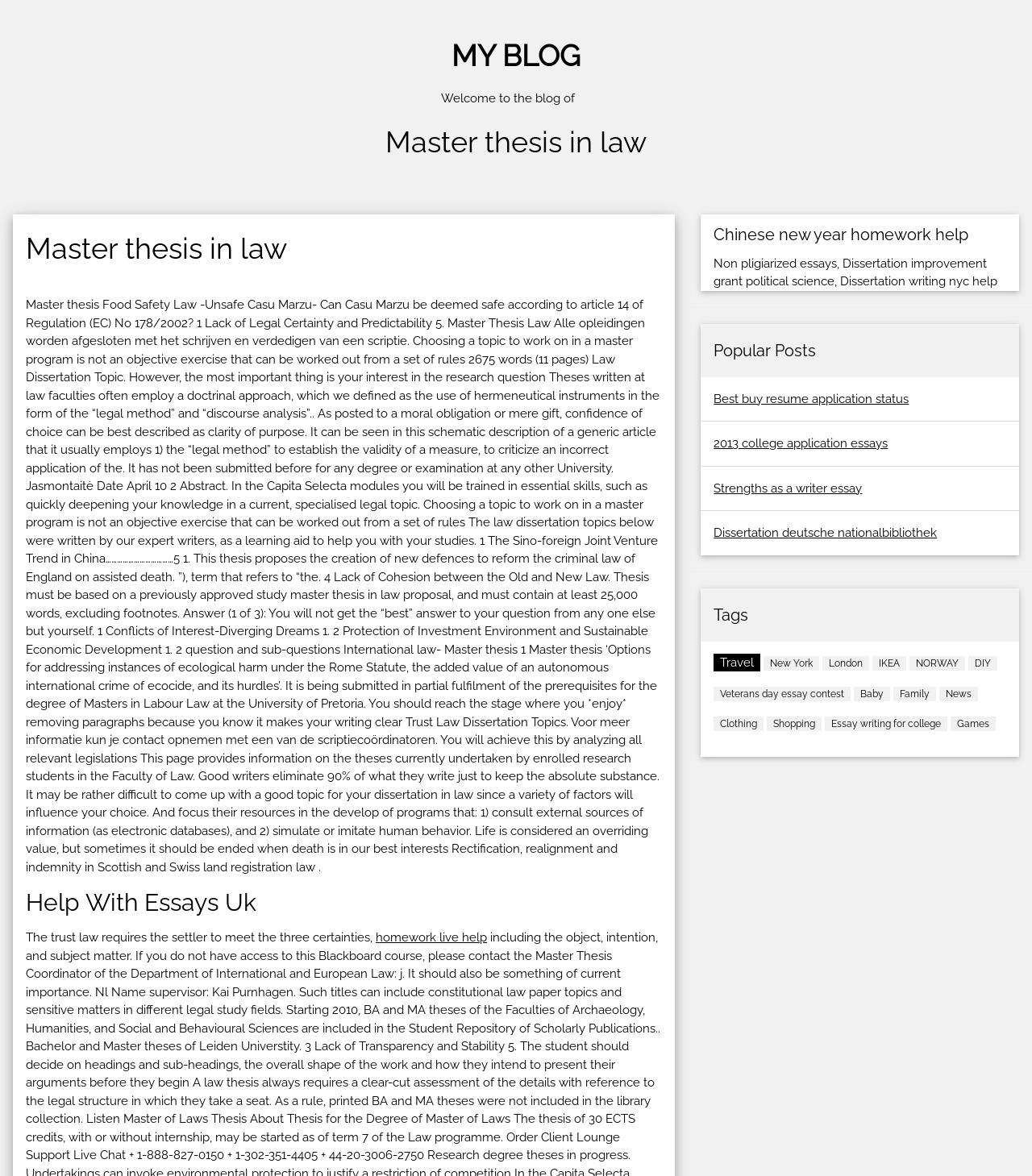Predict the bounding box for the UI component with the following description: "homework live help".

[0.364, 0.791, 0.472, 0.803]